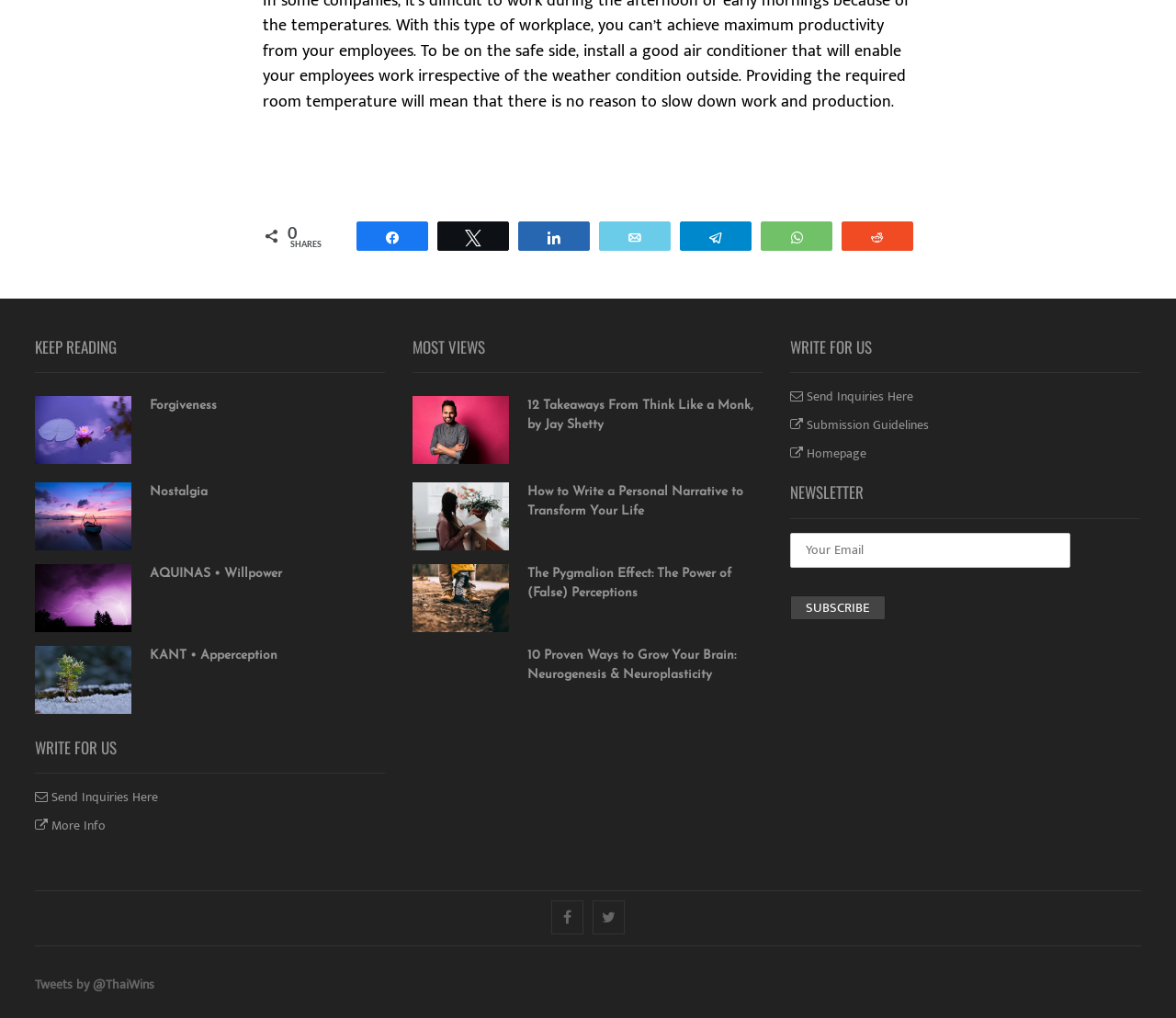Specify the bounding box coordinates of the element's area that should be clicked to execute the given instruction: "Write for us". The coordinates should be four float numbers between 0 and 1, i.e., [left, top, right, bottom].

[0.03, 0.773, 0.135, 0.793]